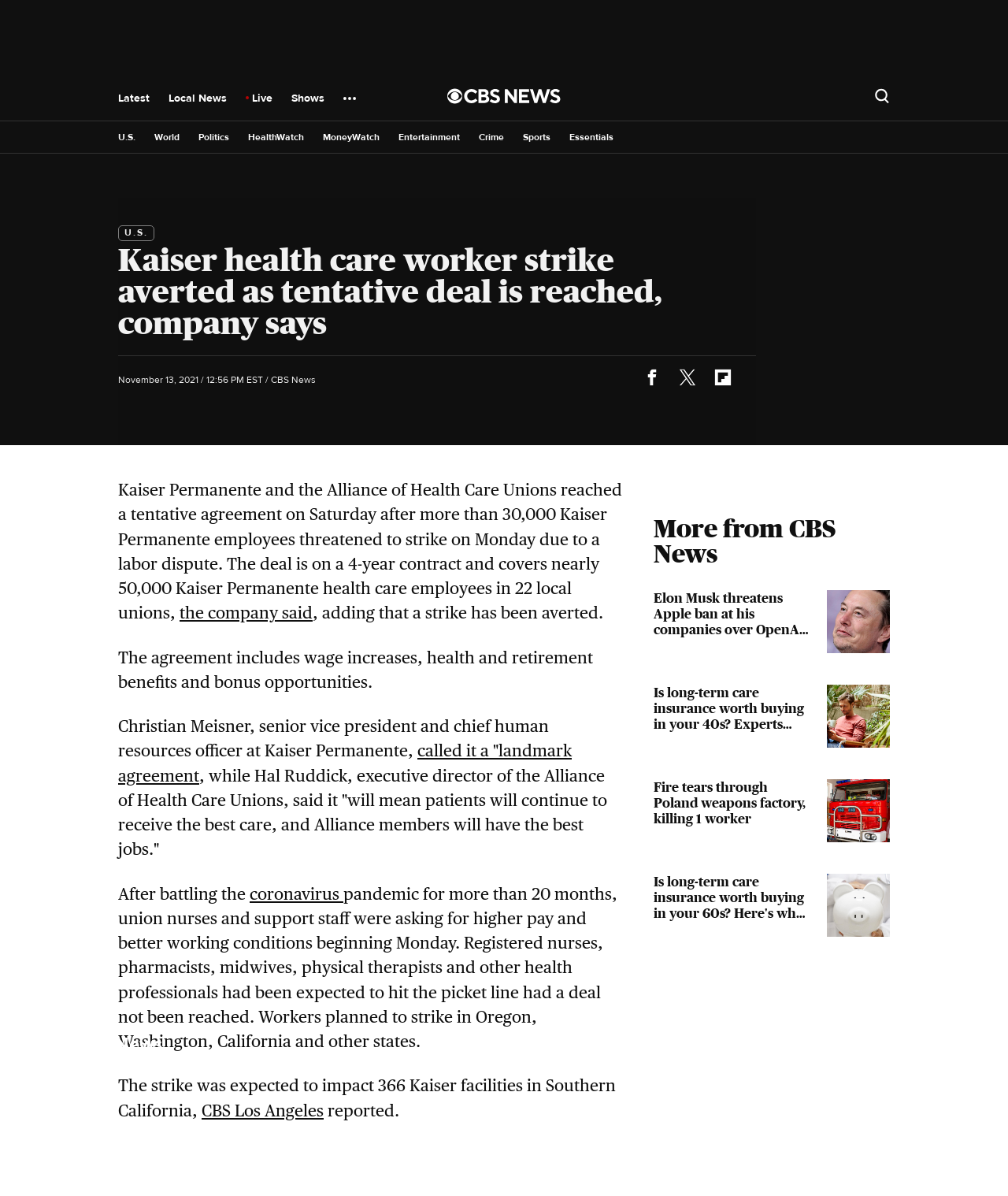Kindly determine the bounding box coordinates of the area that needs to be clicked to fulfill this instruction: "Share on facebook".

[0.629, 0.3, 0.664, 0.33]